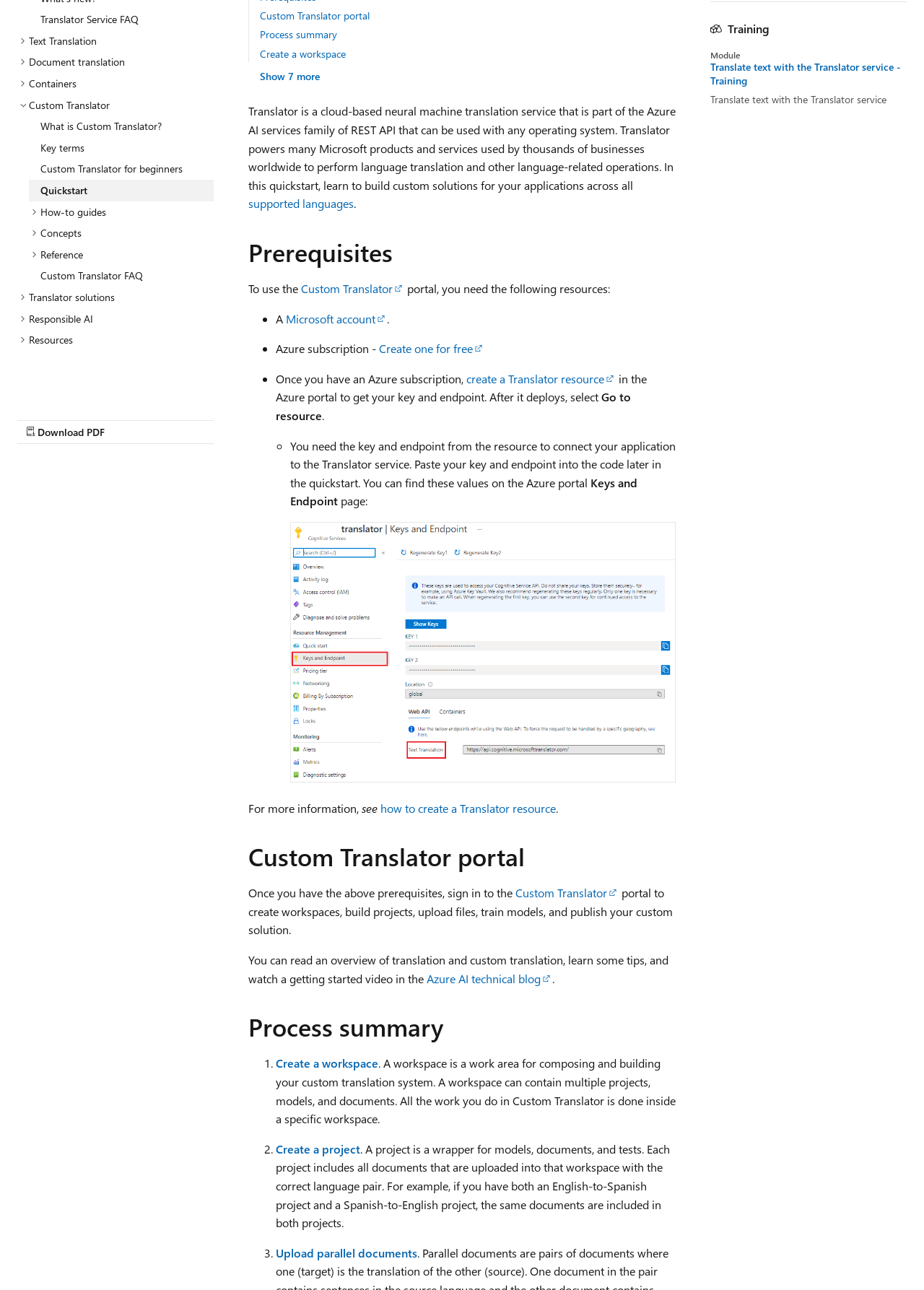Based on the element description "Key terms", predict the bounding box coordinates of the UI element.

[0.031, 0.106, 0.231, 0.123]